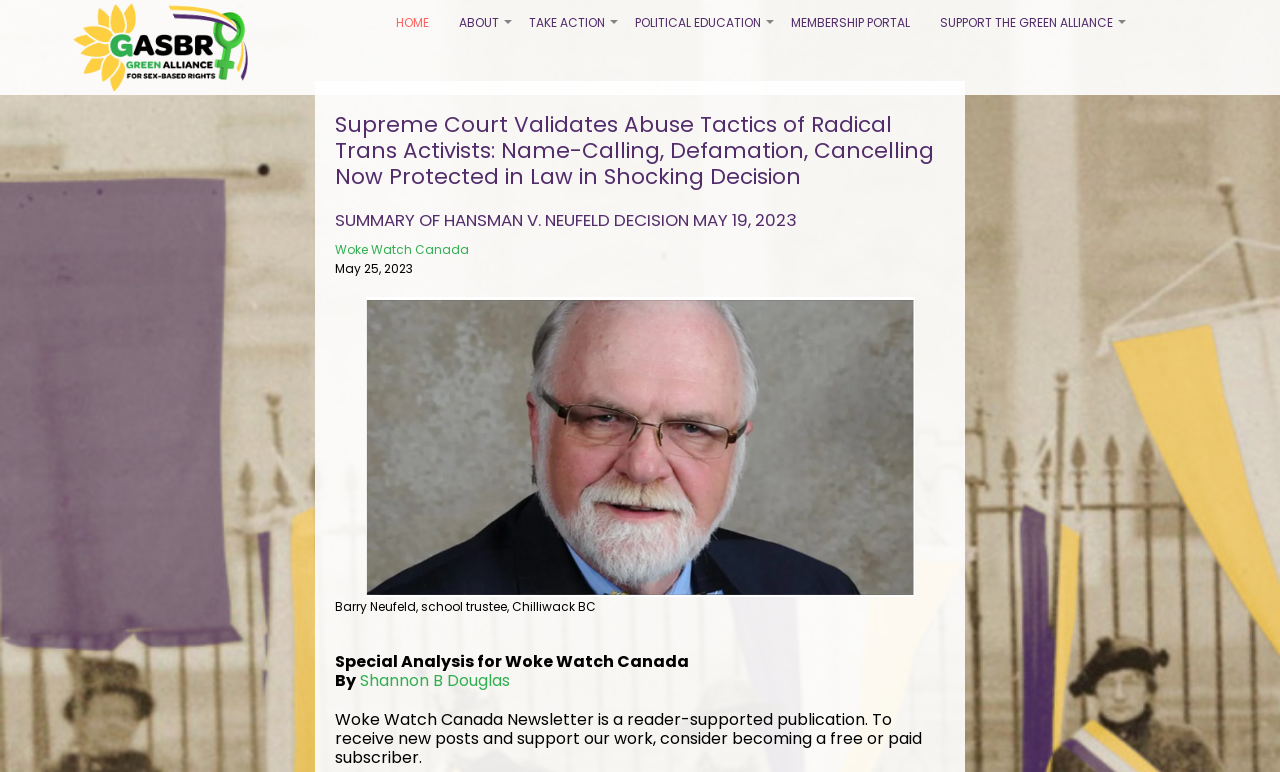Identify the bounding box coordinates necessary to click and complete the given instruction: "Check the 'MEMBERSHIP PORTAL'".

[0.606, 0.0, 0.723, 0.06]